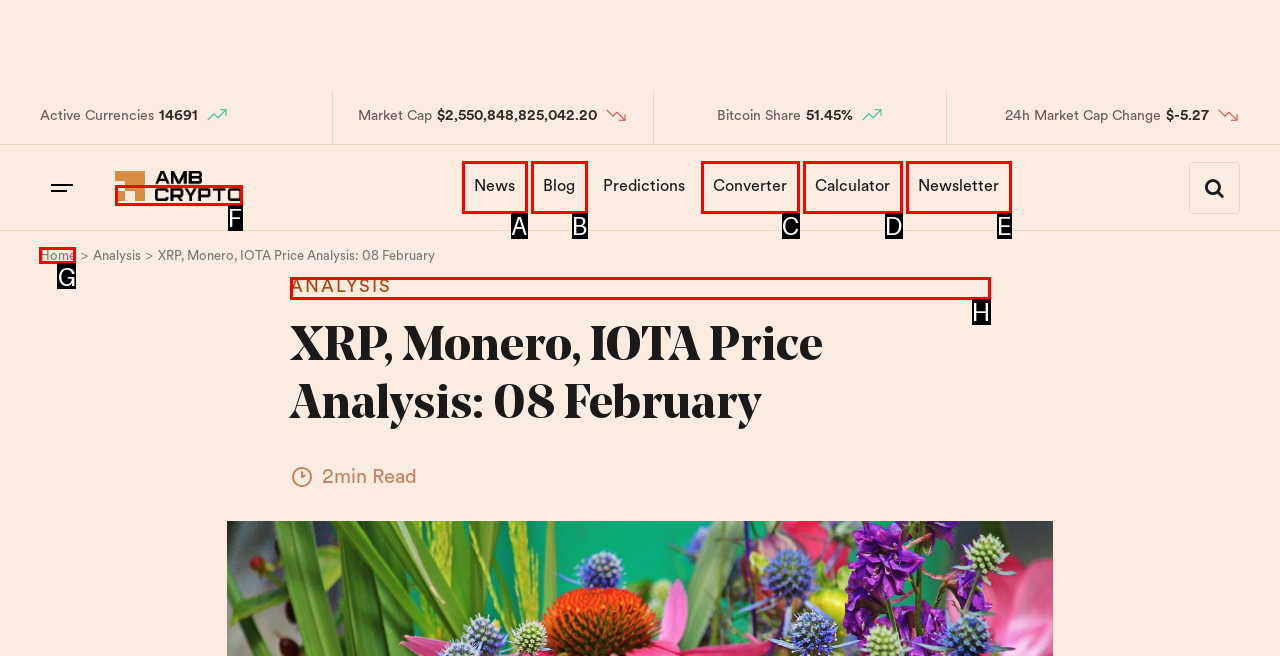From the given options, indicate the letter that corresponds to the action needed to complete this task: Click on the Home button. Respond with only the letter.

G